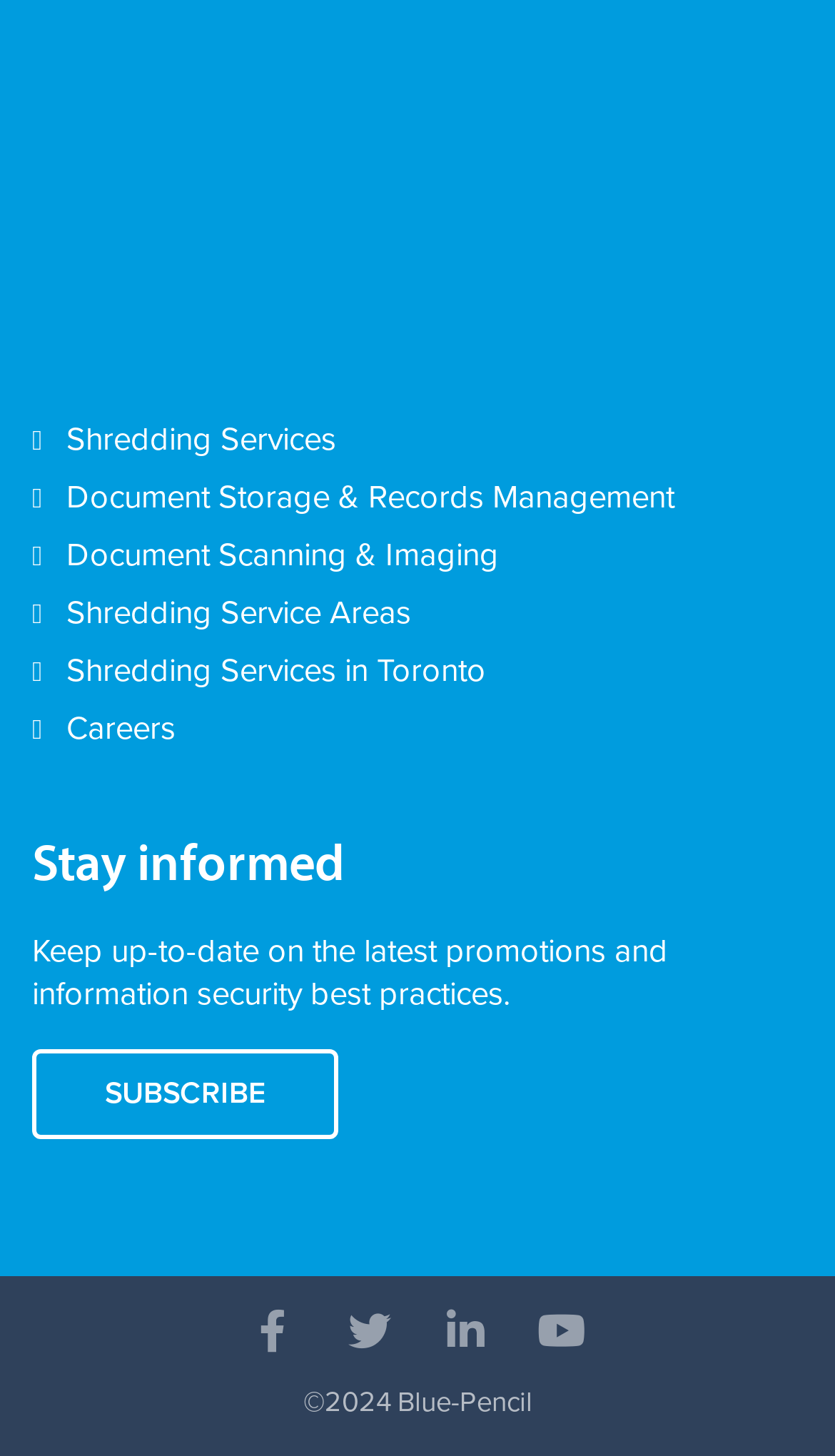How can I stay informed about the company?
Answer the question based on the image using a single word or a brief phrase.

Subscribe